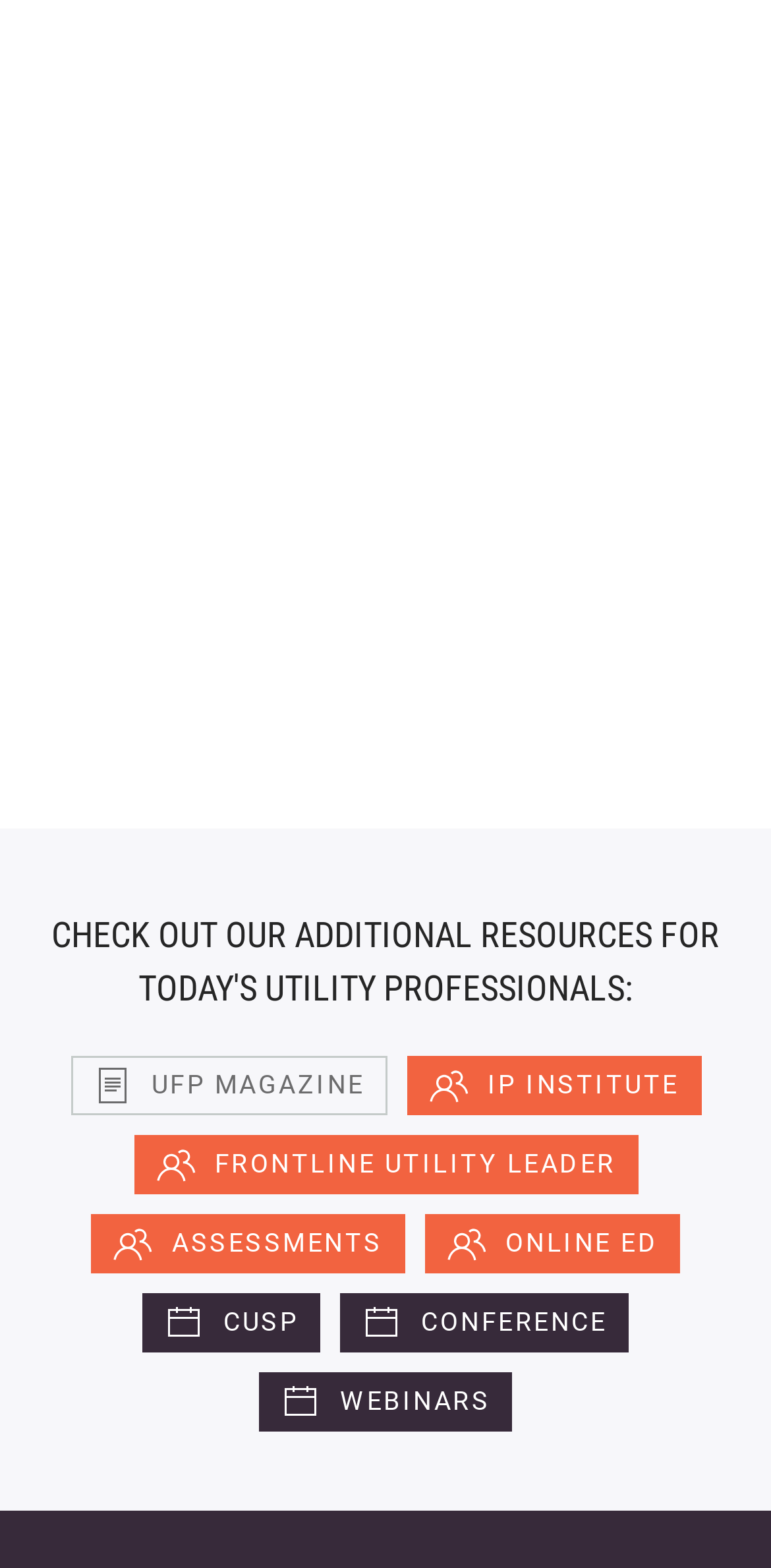Identify the bounding box coordinates for the element you need to click to achieve the following task: "Explore UFP MAGAZINE". Provide the bounding box coordinates as four float numbers between 0 and 1, in the form [left, top, right, bottom].

[0.091, 0.674, 0.501, 0.712]